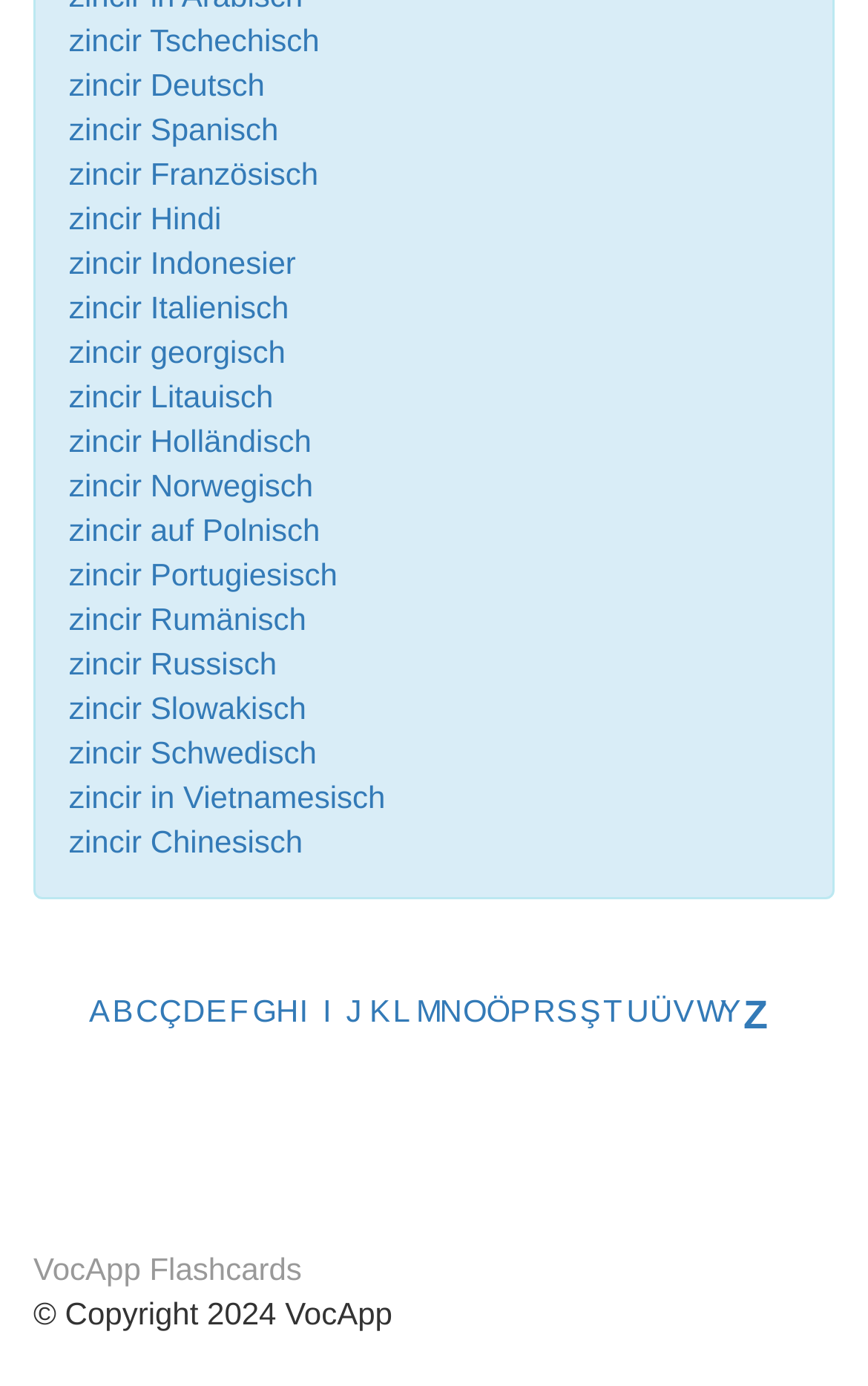Determine the bounding box coordinates of the clickable region to follow the instruction: "View zincir in Russisch".

[0.079, 0.466, 0.319, 0.491]